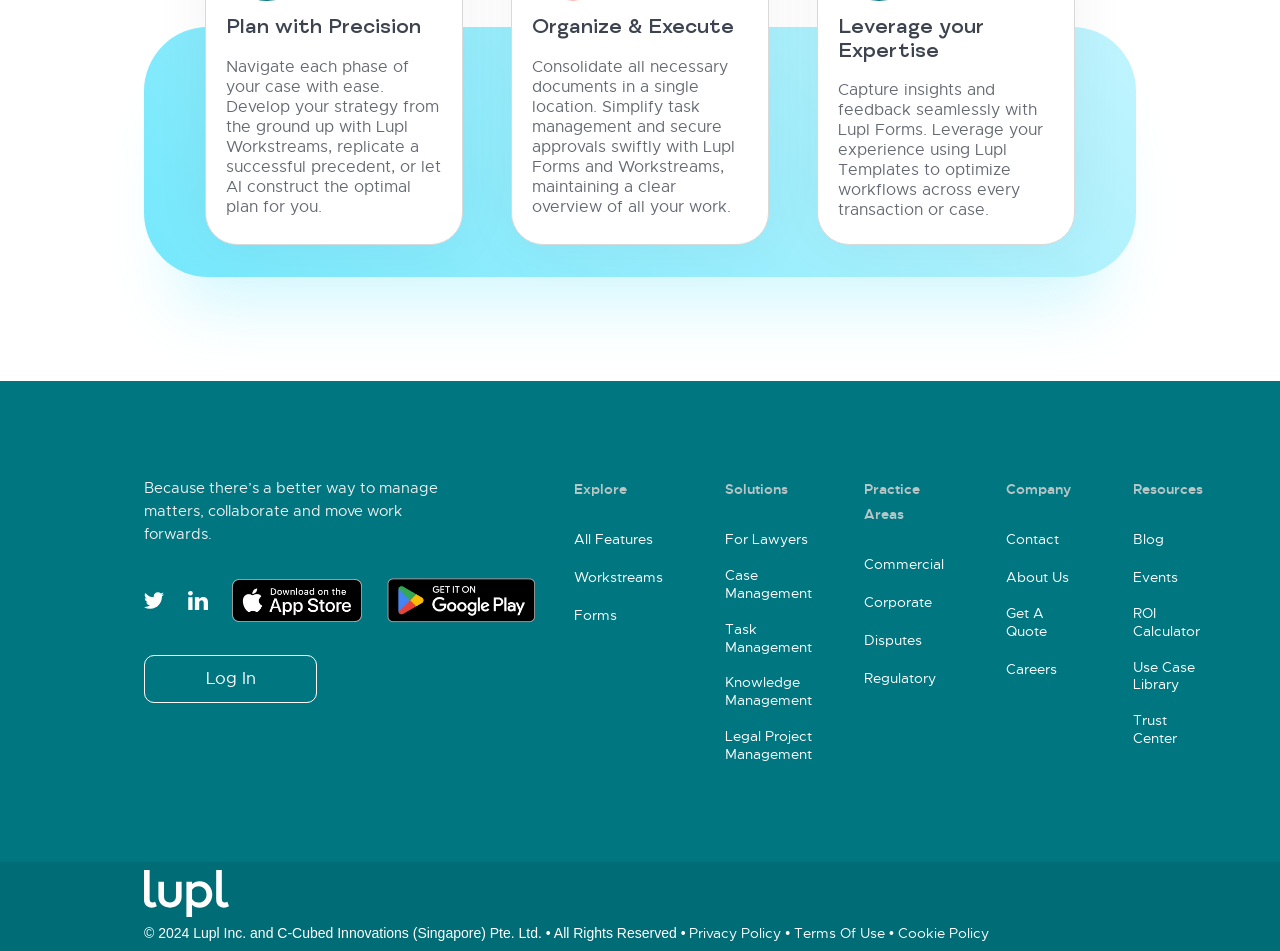What is the role of AI in Lupl?
Refer to the screenshot and deliver a thorough answer to the question presented.

Based on the webpage, AI can be used to construct the optimal plan for users. This implies that AI plays a role in providing a suggested or recommended plan for users to follow.